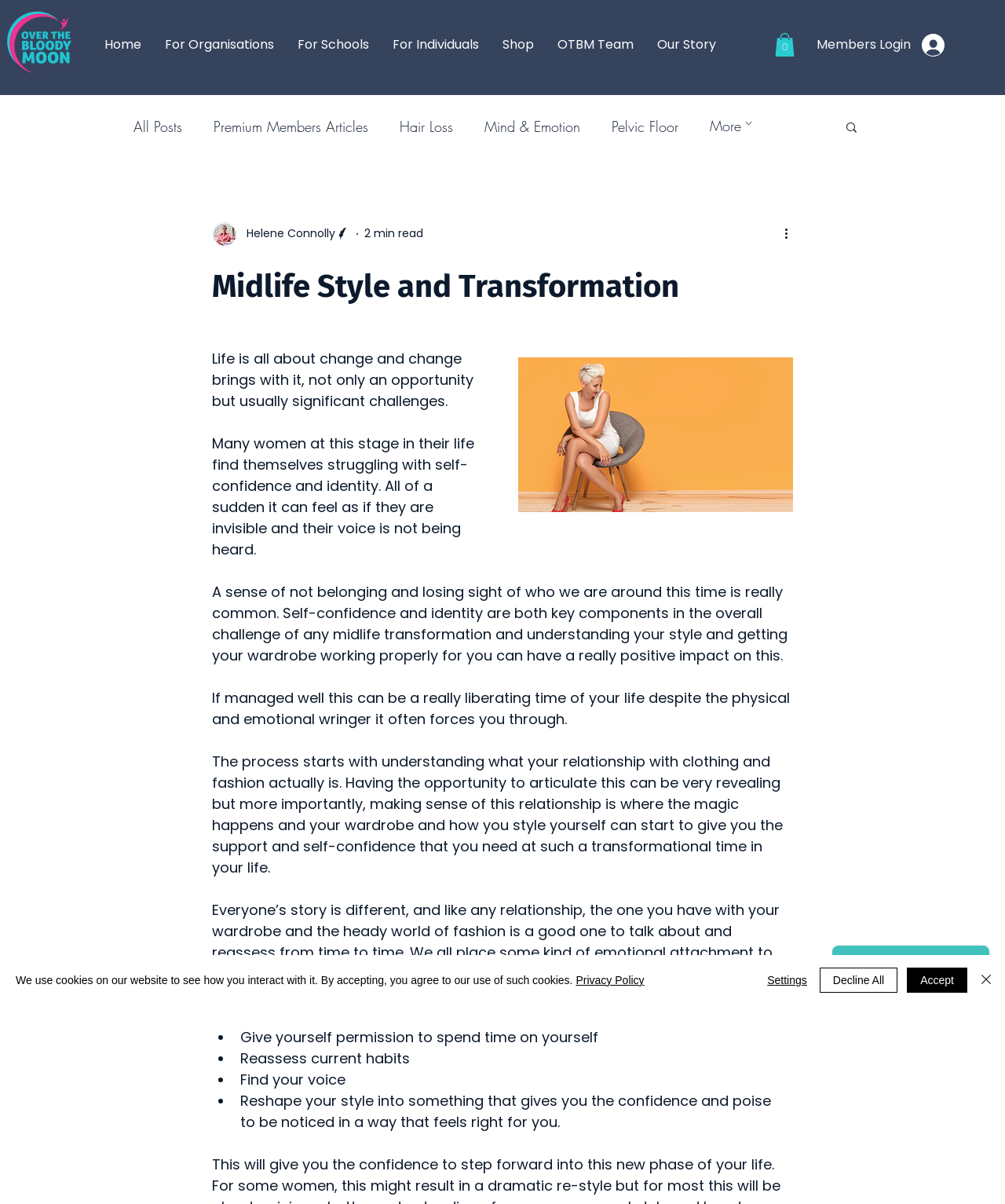Could you determine the bounding box coordinates of the clickable element to complete the instruction: "View the 'For Organisations' page"? Provide the coordinates as four float numbers between 0 and 1, i.e., [left, top, right, bottom].

[0.152, 0.022, 0.284, 0.053]